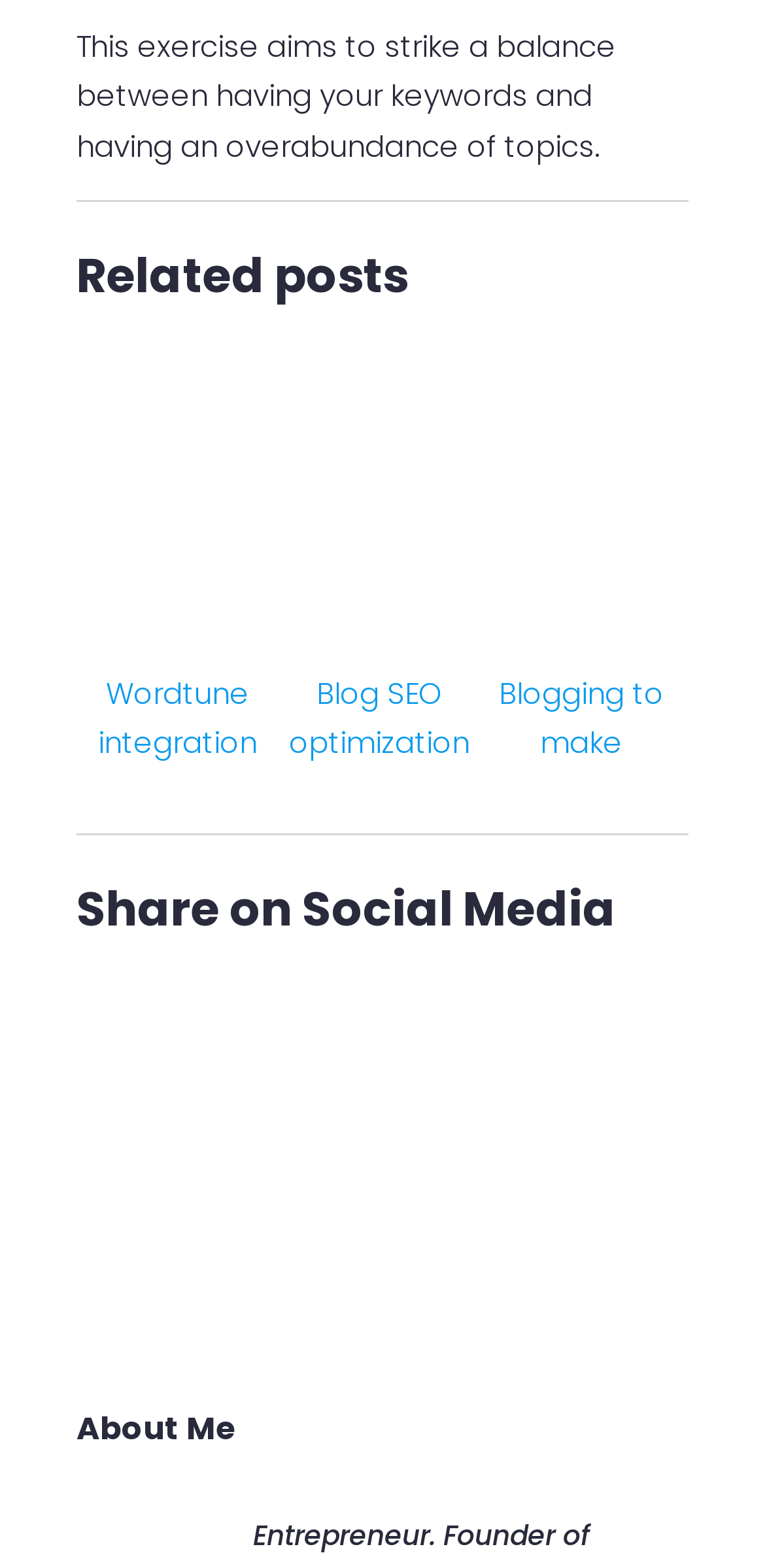Determine the bounding box coordinates of the clickable region to carry out the instruction: "Visit the About Me page".

[0.1, 0.895, 0.9, 0.939]